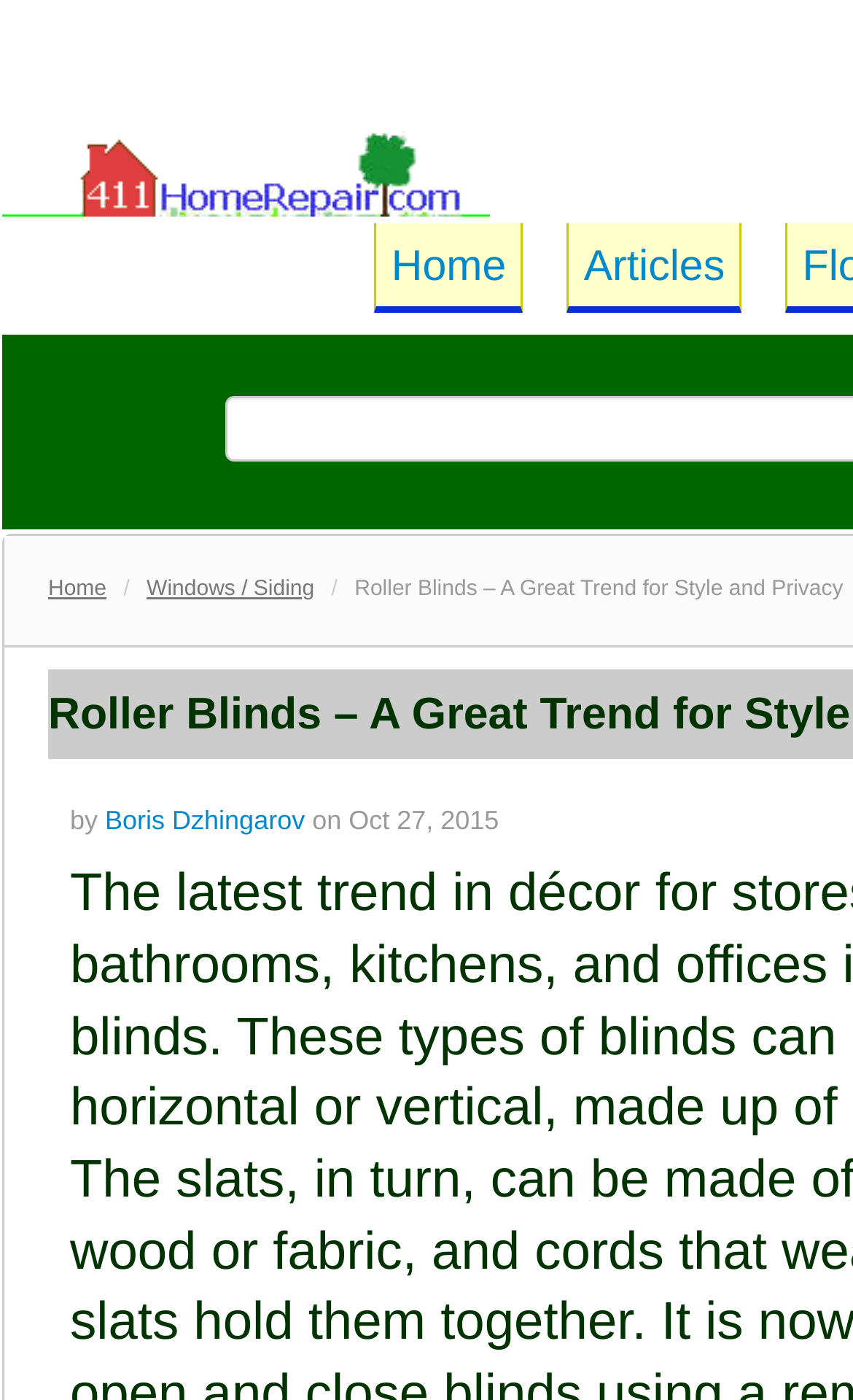What is the website's domain name?
Refer to the image and provide a one-word or short phrase answer.

411homerepair.com